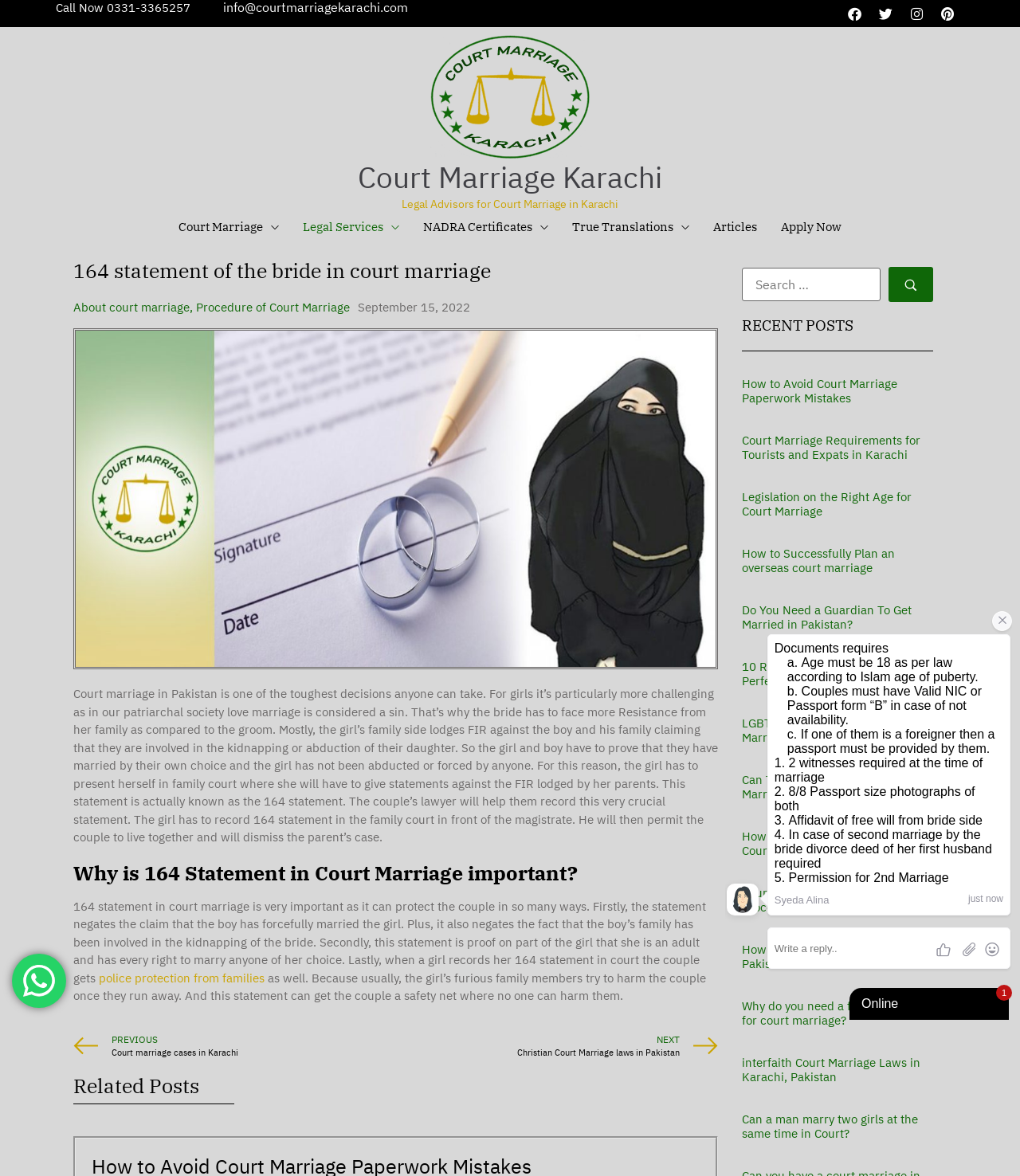Please identify the bounding box coordinates of where to click in order to follow the instruction: "Search for something".

[0.728, 0.227, 0.915, 0.257]